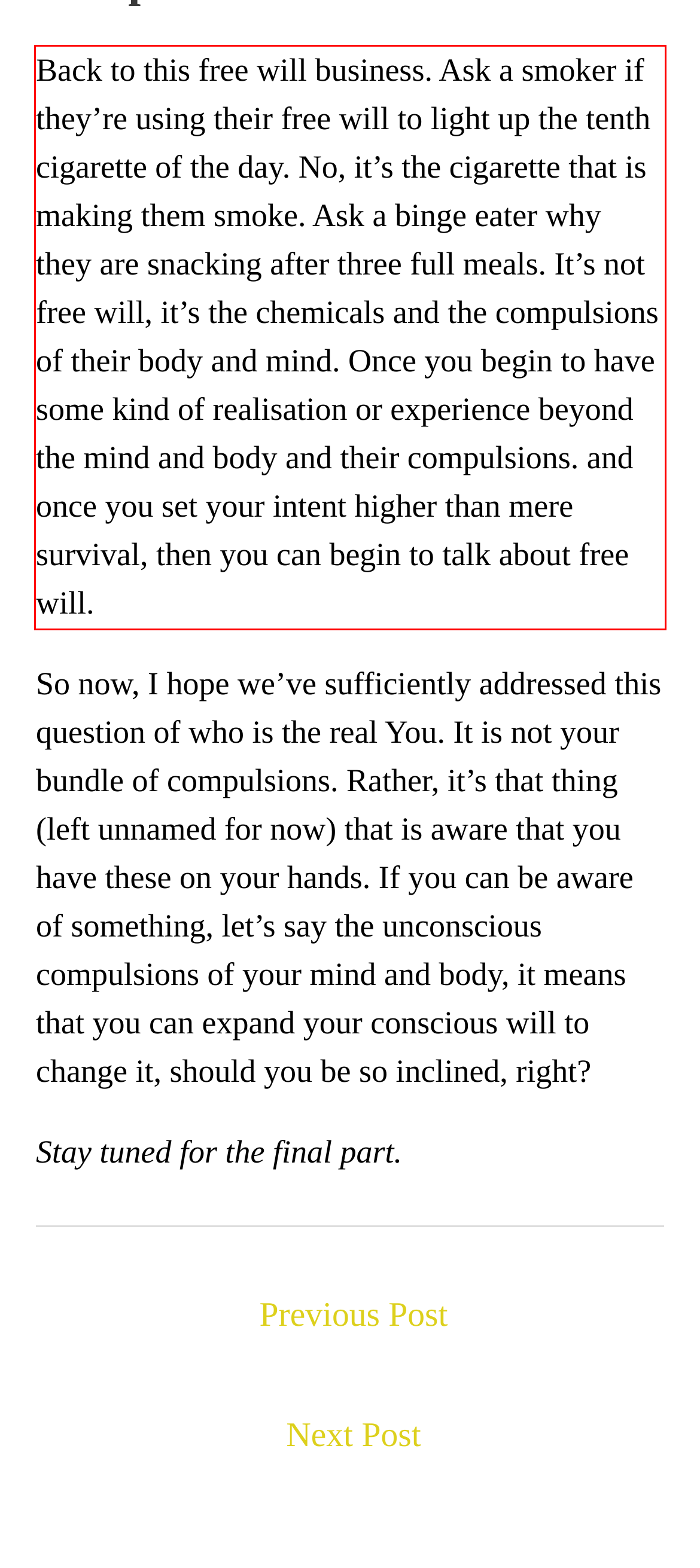Please look at the screenshot provided and find the red bounding box. Extract the text content contained within this bounding box.

Back to this free will business. Ask a smoker if they’re using their free will to light up the tenth cigarette of the day. No, it’s the cigarette that is making them smoke. Ask a binge eater why they are snacking after three full meals. It’s not free will, it’s the chemicals and the compulsions of their body and mind. Once you begin to have some kind of realisation or experience beyond the mind and body and their compulsions. and once you set your intent higher than mere survival, then you can begin to talk about free will.